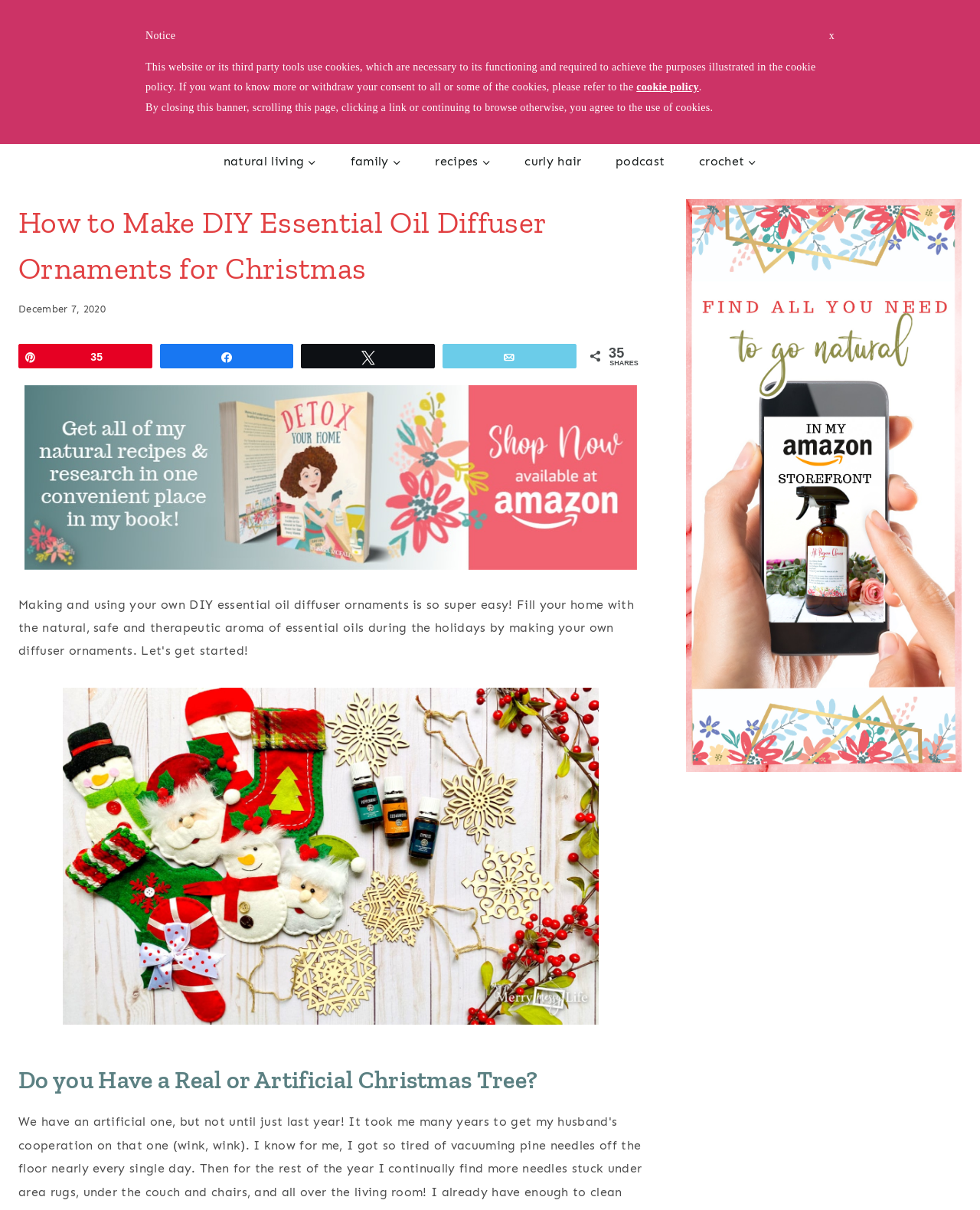Please identify the bounding box coordinates of the area that needs to be clicked to fulfill the following instruction: "Click the Instagram link."

[0.019, 0.006, 0.044, 0.026]